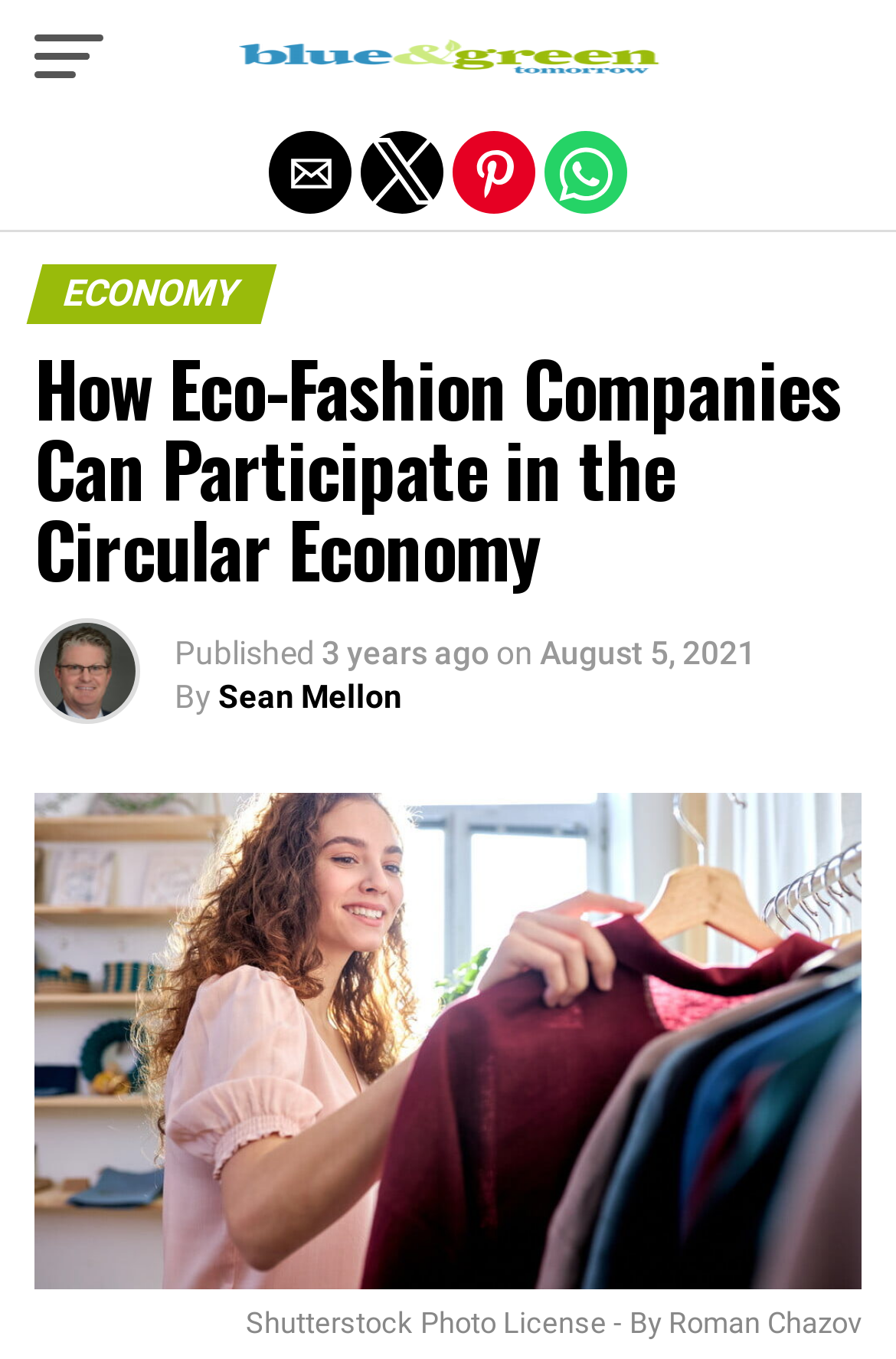Use a single word or phrase to answer the question:
How many social media sharing buttons are there?

4